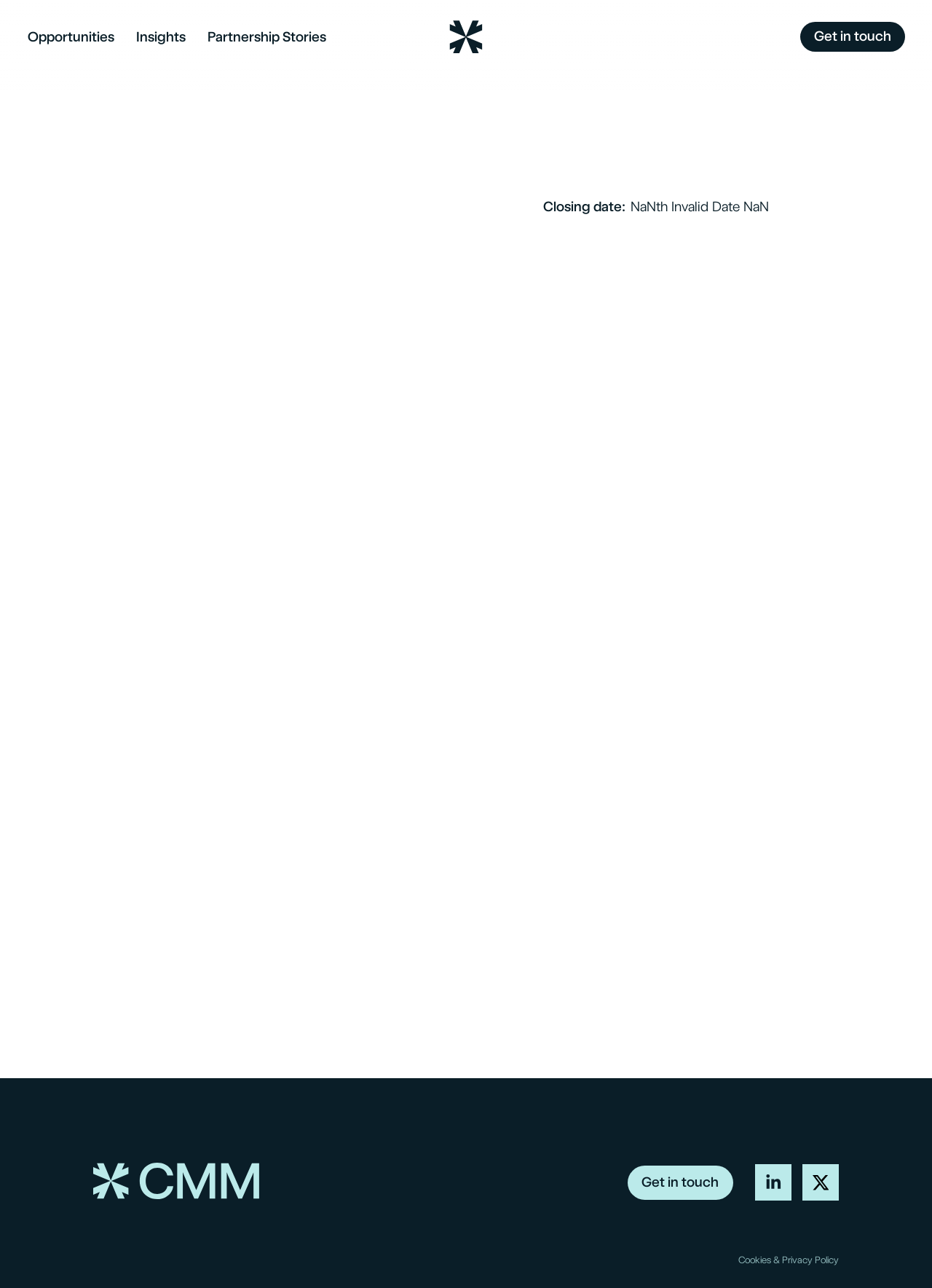Please specify the bounding box coordinates of the clickable region to carry out the following instruction: "Apply now". The coordinates should be four float numbers between 0 and 1, in the format [left, top, right, bottom].

[0.594, 0.3, 0.913, 0.32]